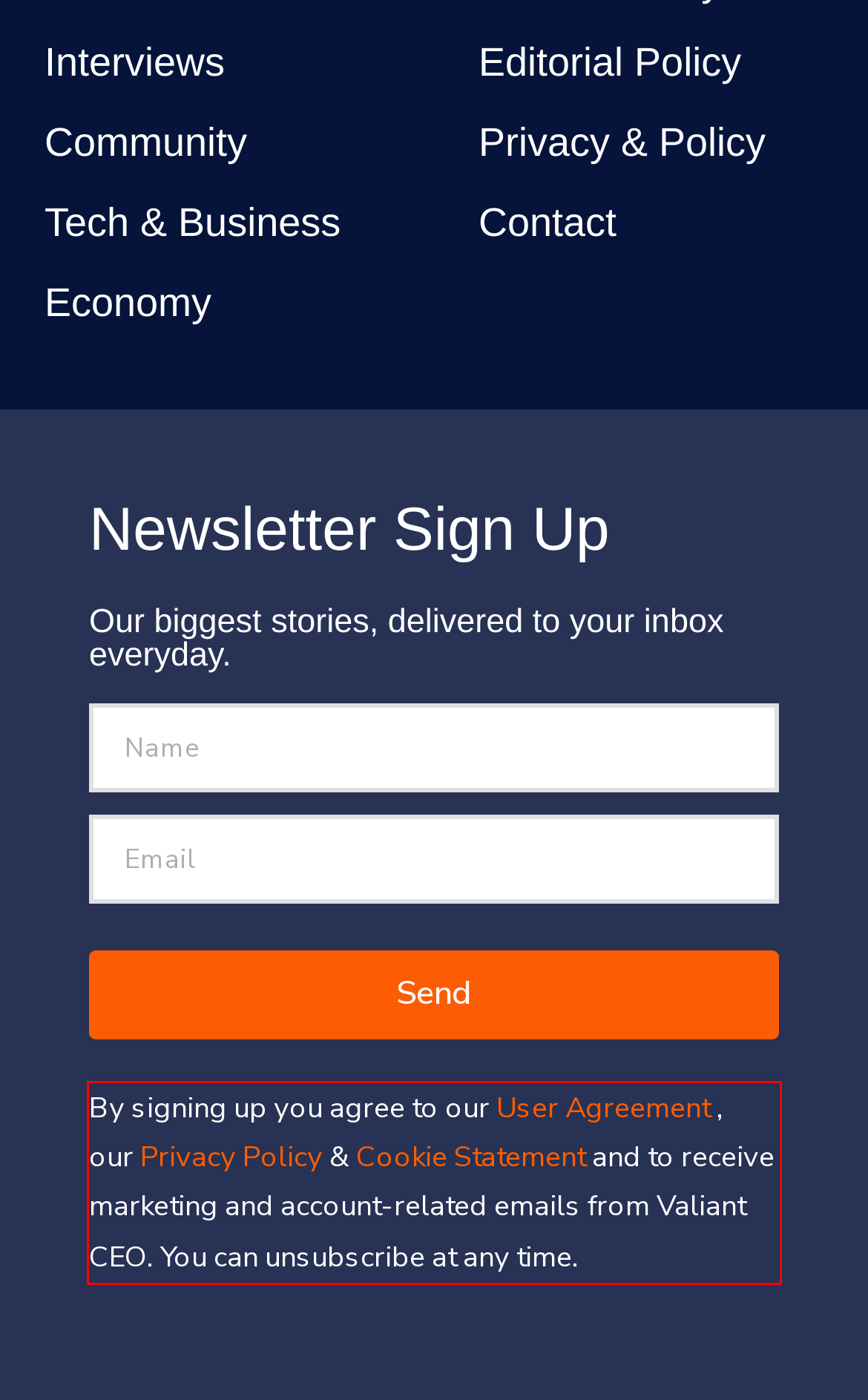From the screenshot of the webpage, locate the red bounding box and extract the text contained within that area.

By signing up you agree to our User Agreement , our Privacy Policy & Cookie Statement and to receive marketing and account-related emails from Valiant CEO. You can unsubscribe at any time.